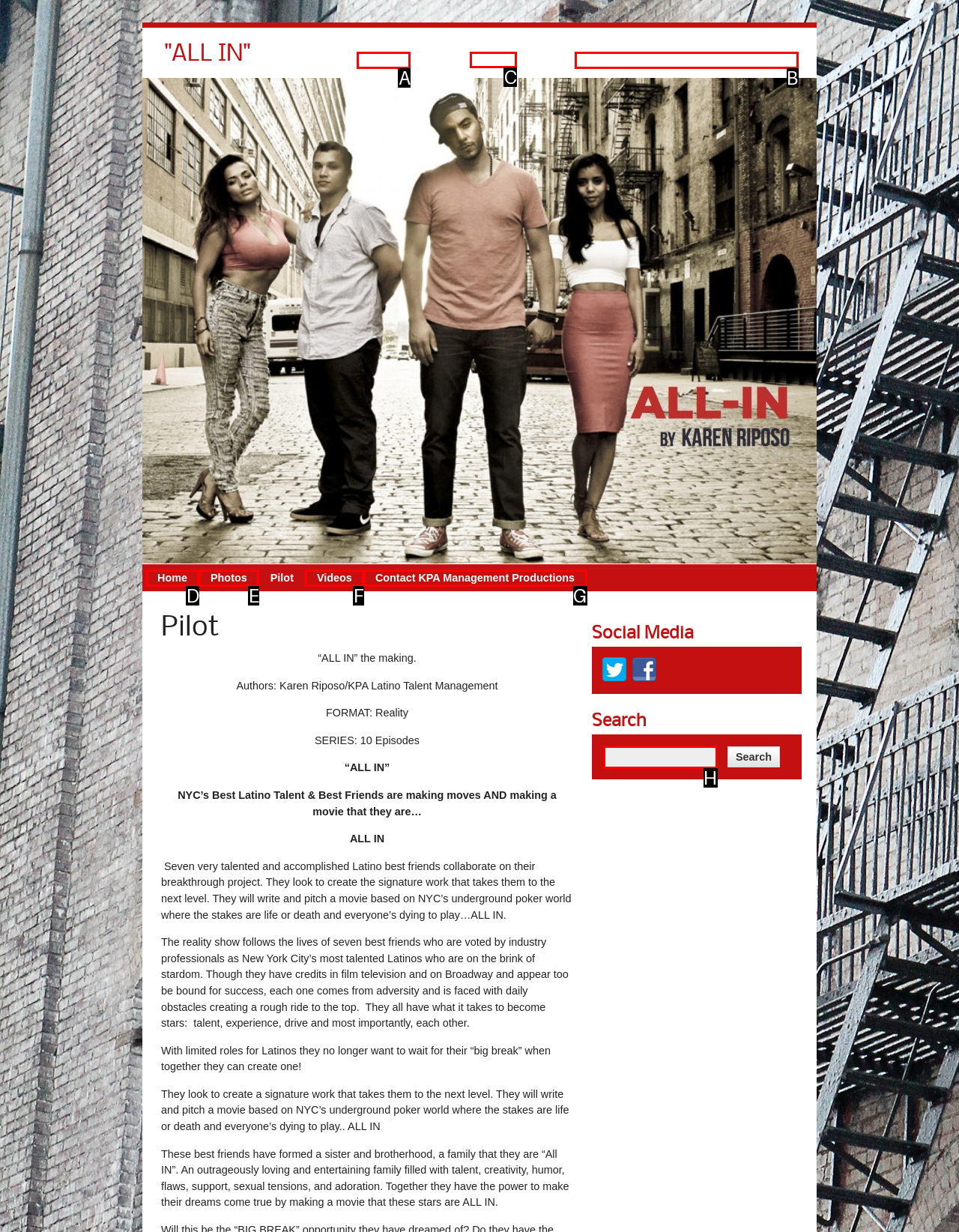Find the HTML element to click in order to complete this task: View 'Pilot' page
Answer with the letter of the correct option.

C